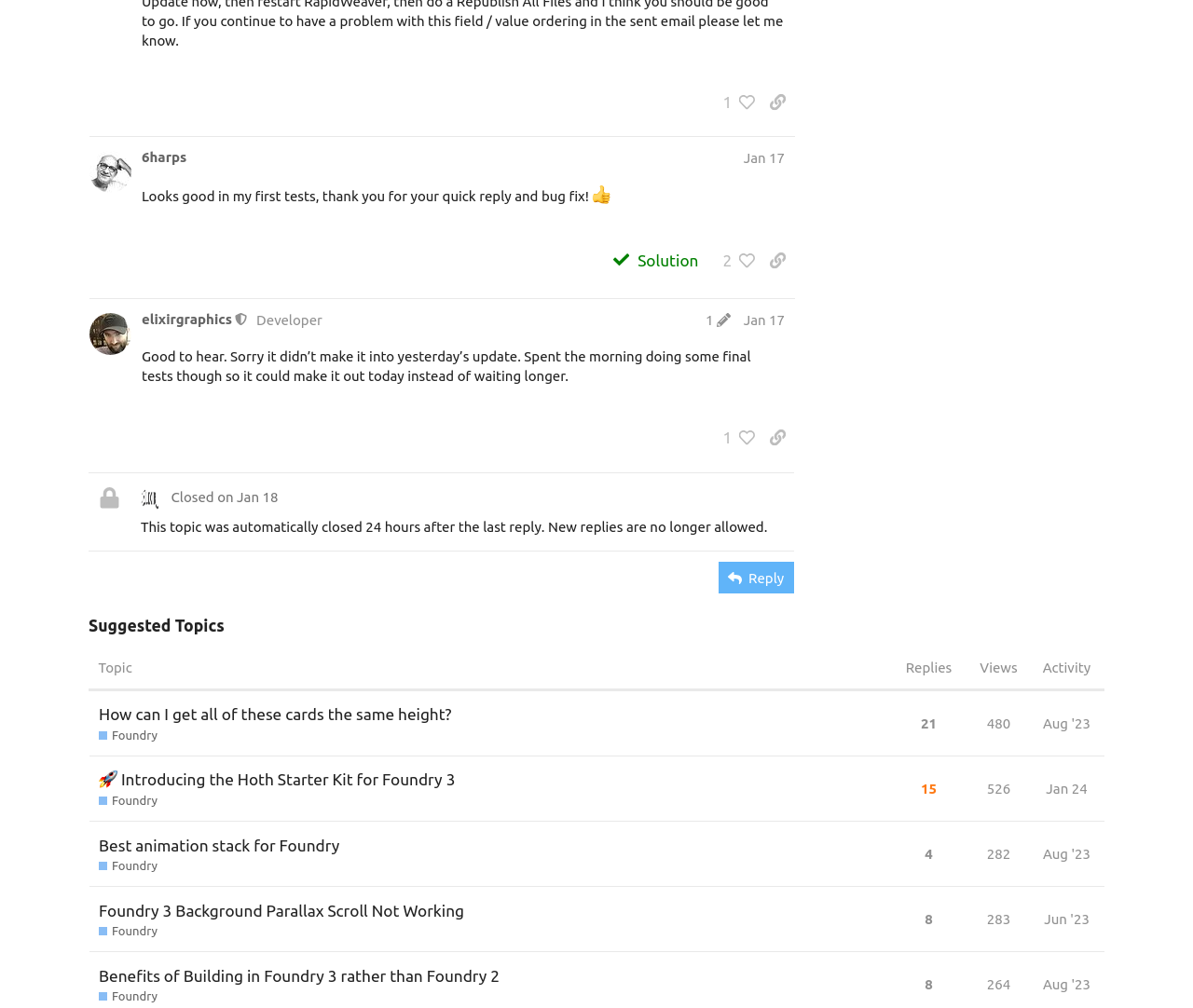Predict the bounding box of the UI element based on this description: "Jan 24".

[0.873, 0.761, 0.915, 0.804]